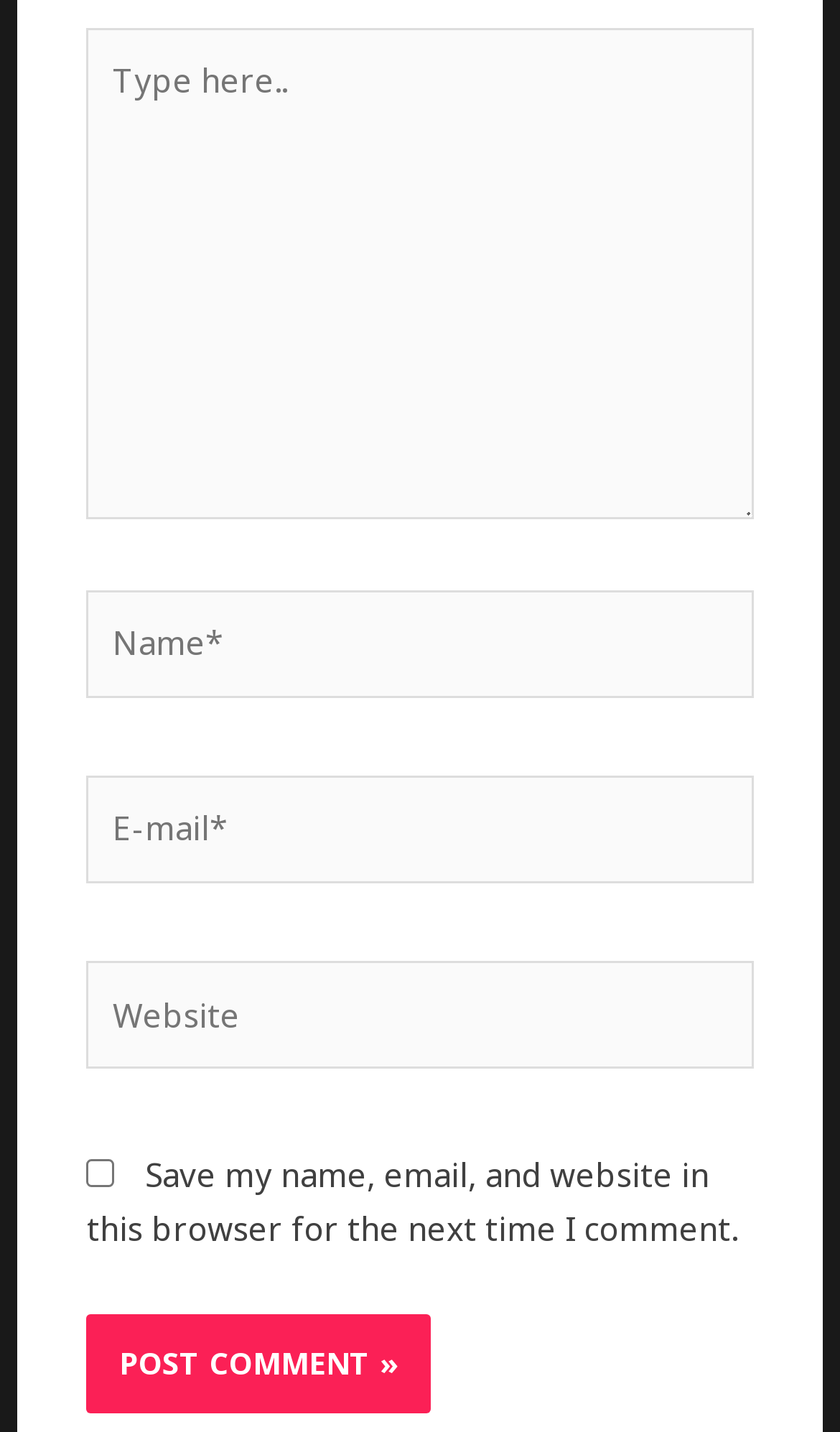Is the website field required?
Please describe in detail the information shown in the image to answer the question.

The website input field does not have 'required: True' specified, which means it is not mandatory to fill in this field before submitting the form.